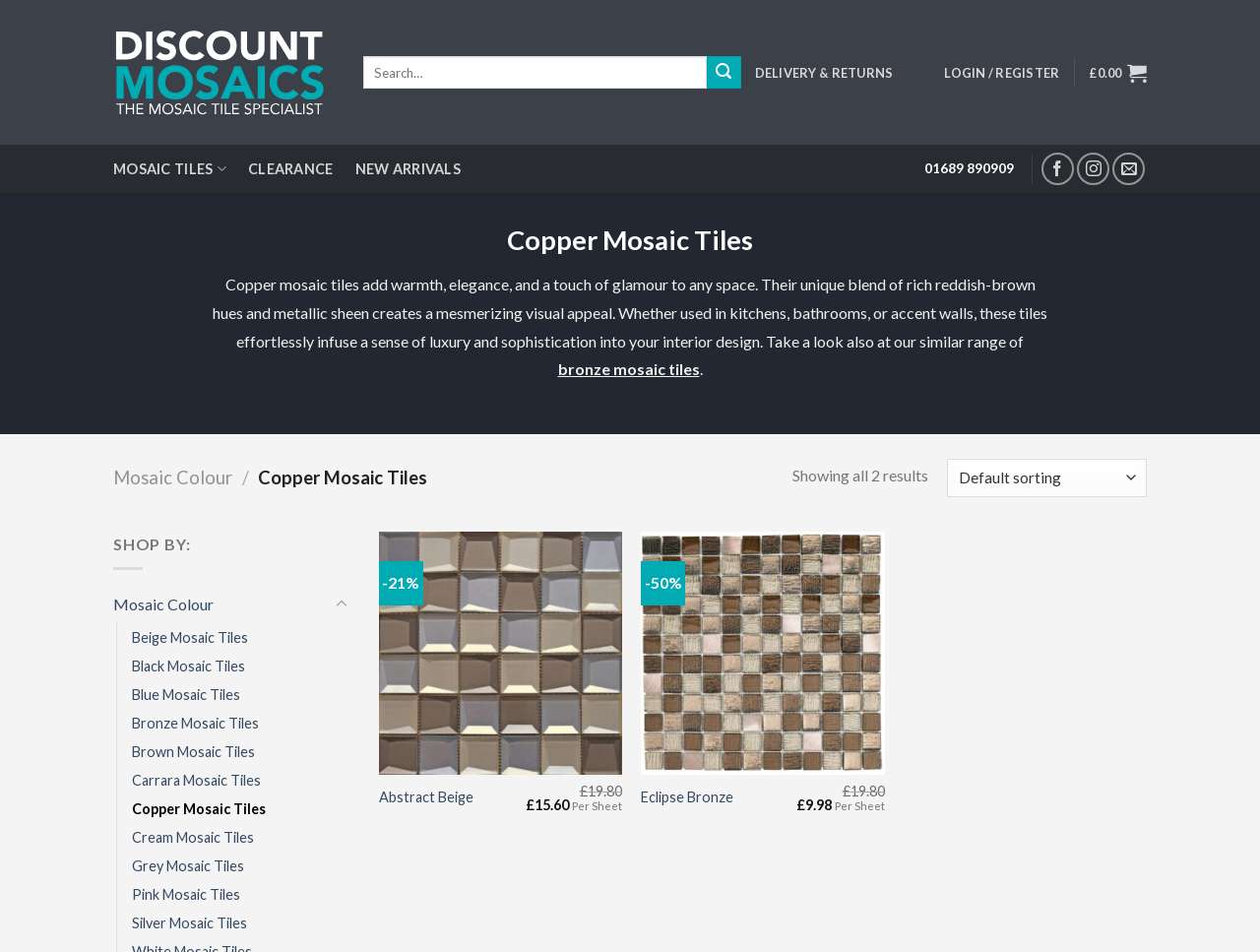Bounding box coordinates are specified in the format (top-left x, top-left y, bottom-right x, bottom-right y). All values are floating point numbers bounded between 0 and 1. Please provide the bounding box coordinate of the region this sentence describes: Clearance

[0.197, 0.152, 0.264, 0.203]